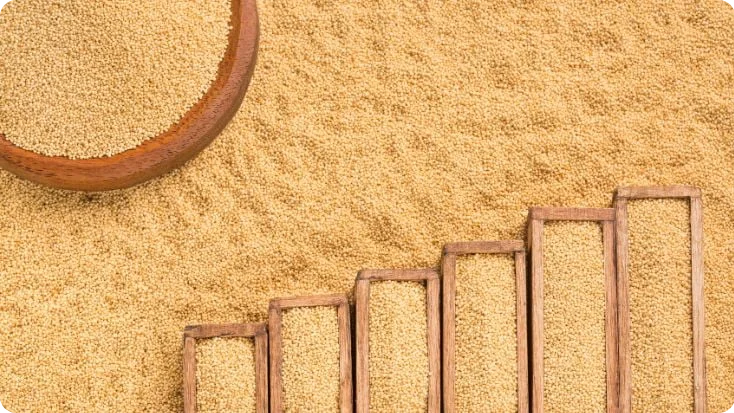What is the shape of the bowl on the left?
Refer to the image and provide a detailed answer to the question.

The bowl on the left is a round wooden bowl, which is filled with millet grains, reinforcing the focus on nutrient-dense foods in the BBBE Diet.